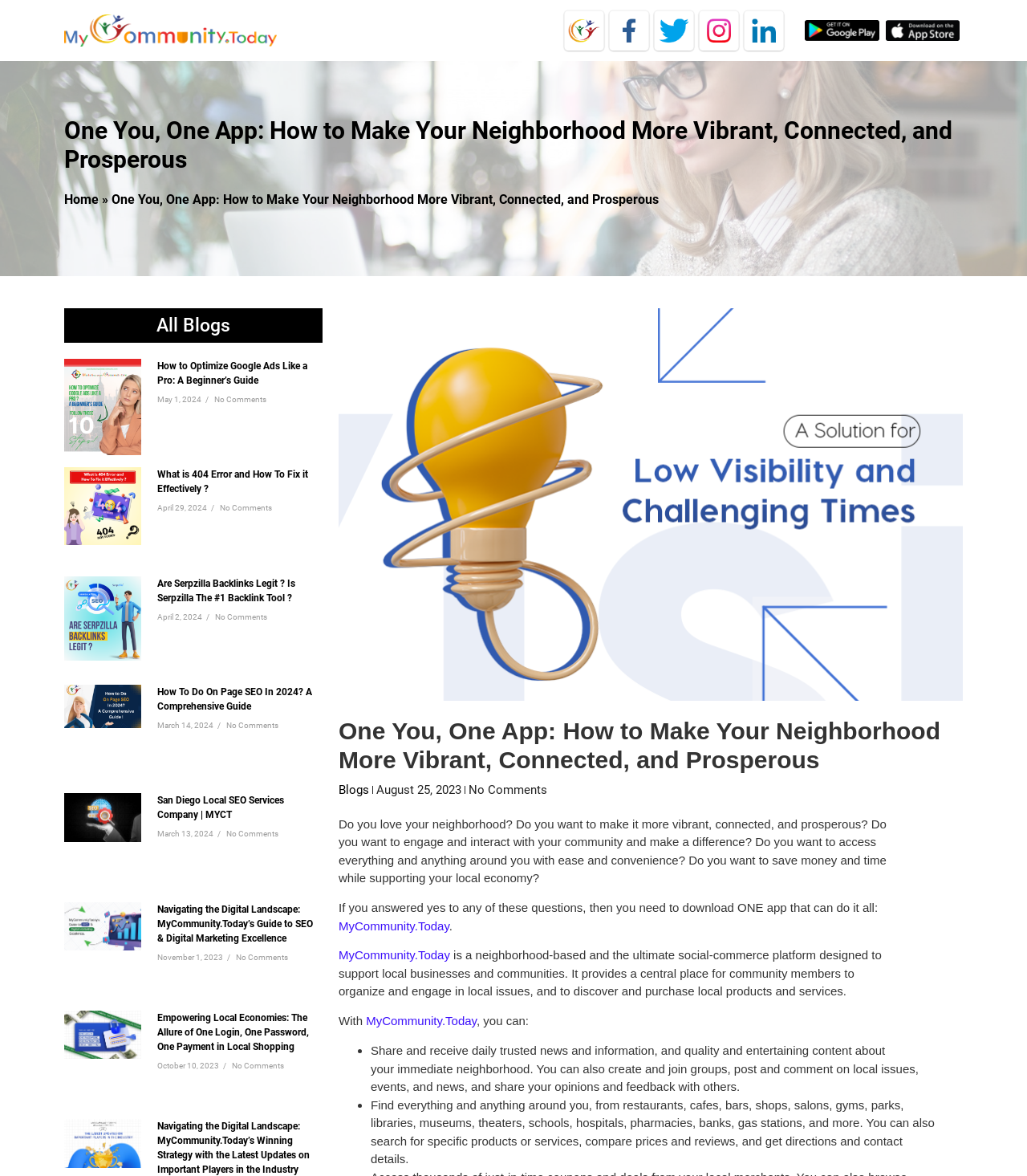Locate the UI element that matches the description No Comments in the webpage screenshot. Return the bounding box coordinates in the format (top-left x, top-left y, bottom-right x, bottom-right y), with values ranging from 0 to 1.

[0.226, 0.903, 0.277, 0.91]